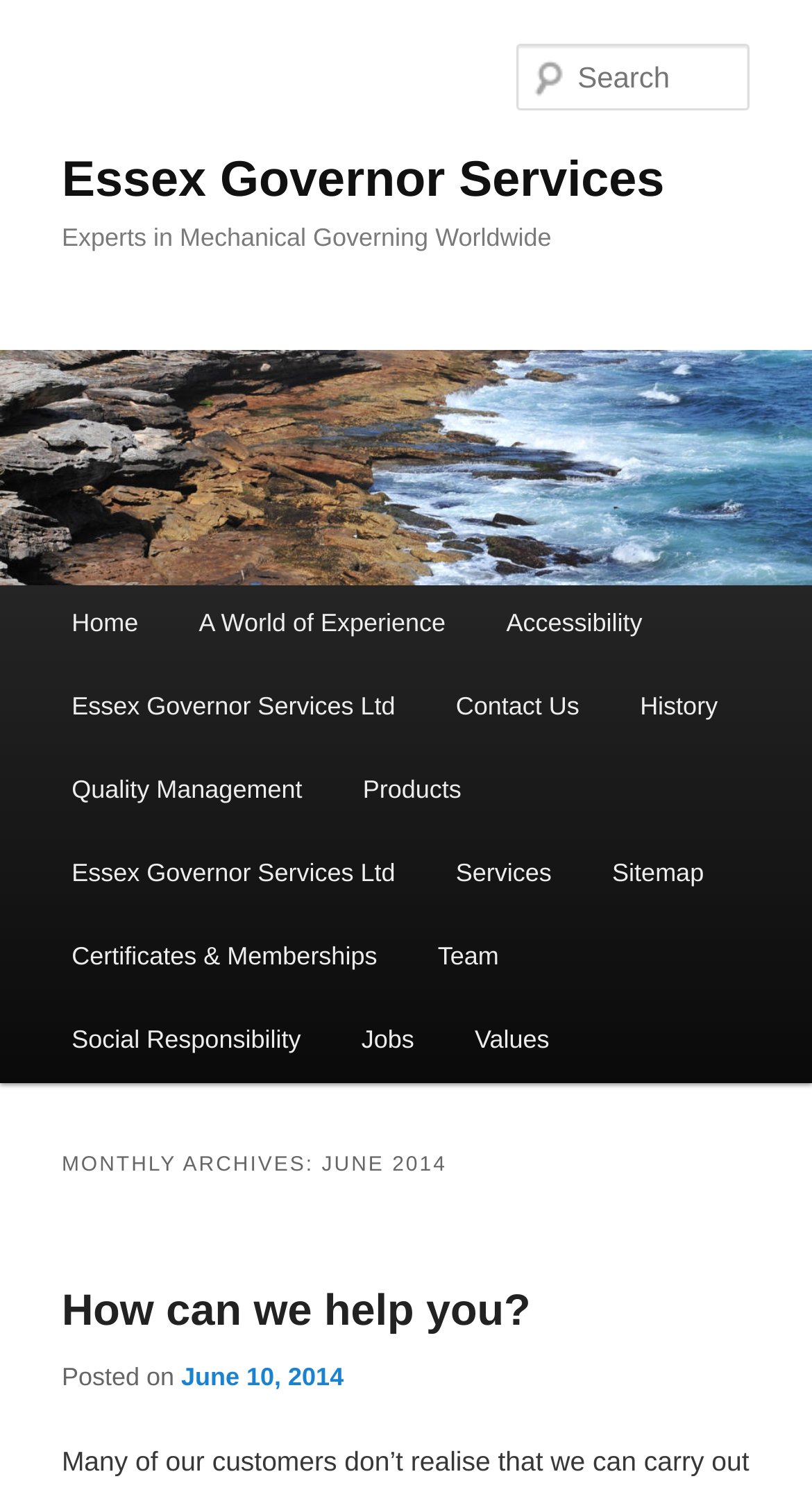Locate the UI element described as follows: "Skip to primary content". Return the bounding box coordinates as four float numbers between 0 and 1 in the order [left, top, right, bottom].

[0.076, 0.391, 0.498, 0.452]